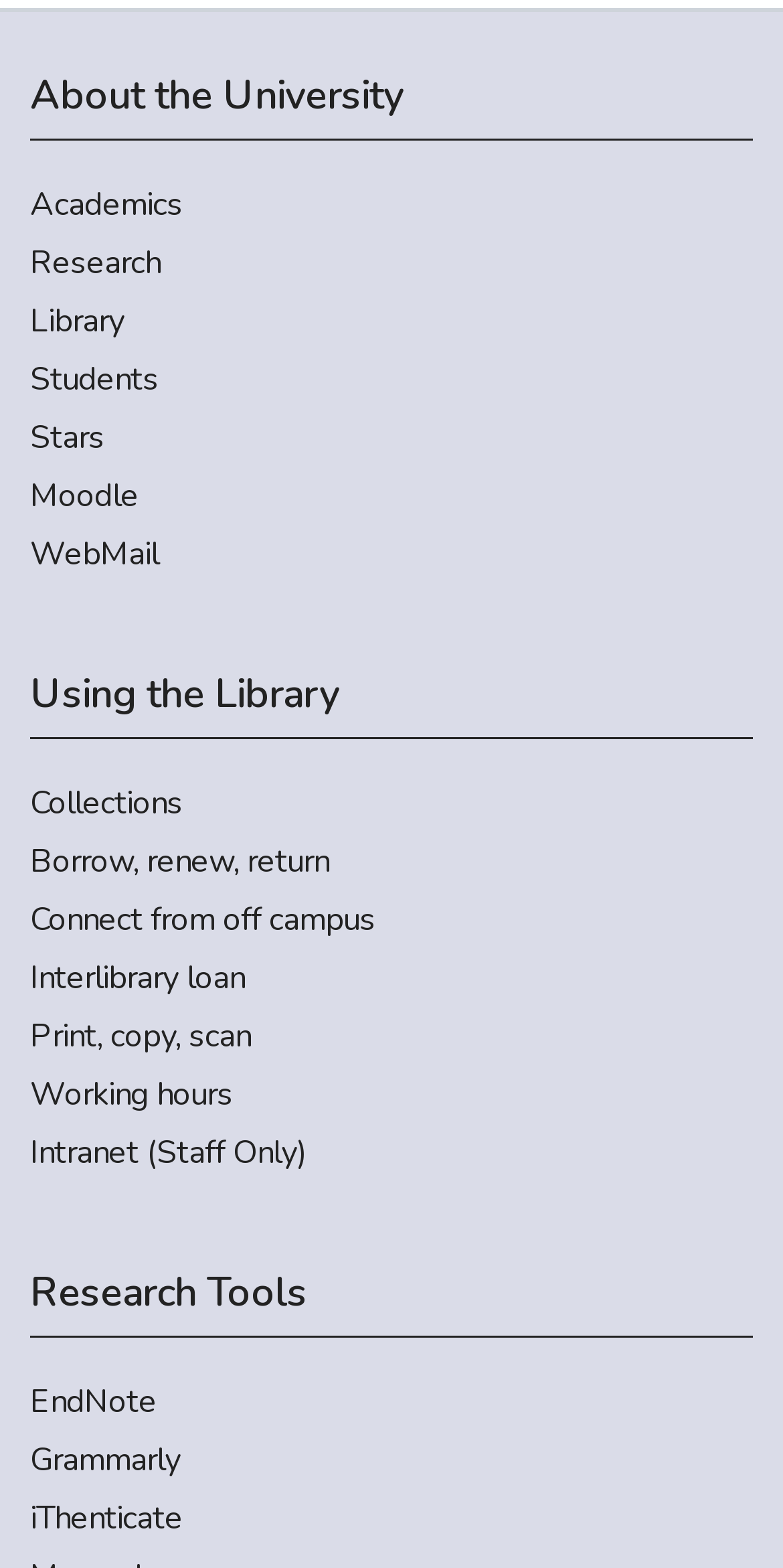Please provide a short answer using a single word or phrase for the question:
How many research tools are listed?

3